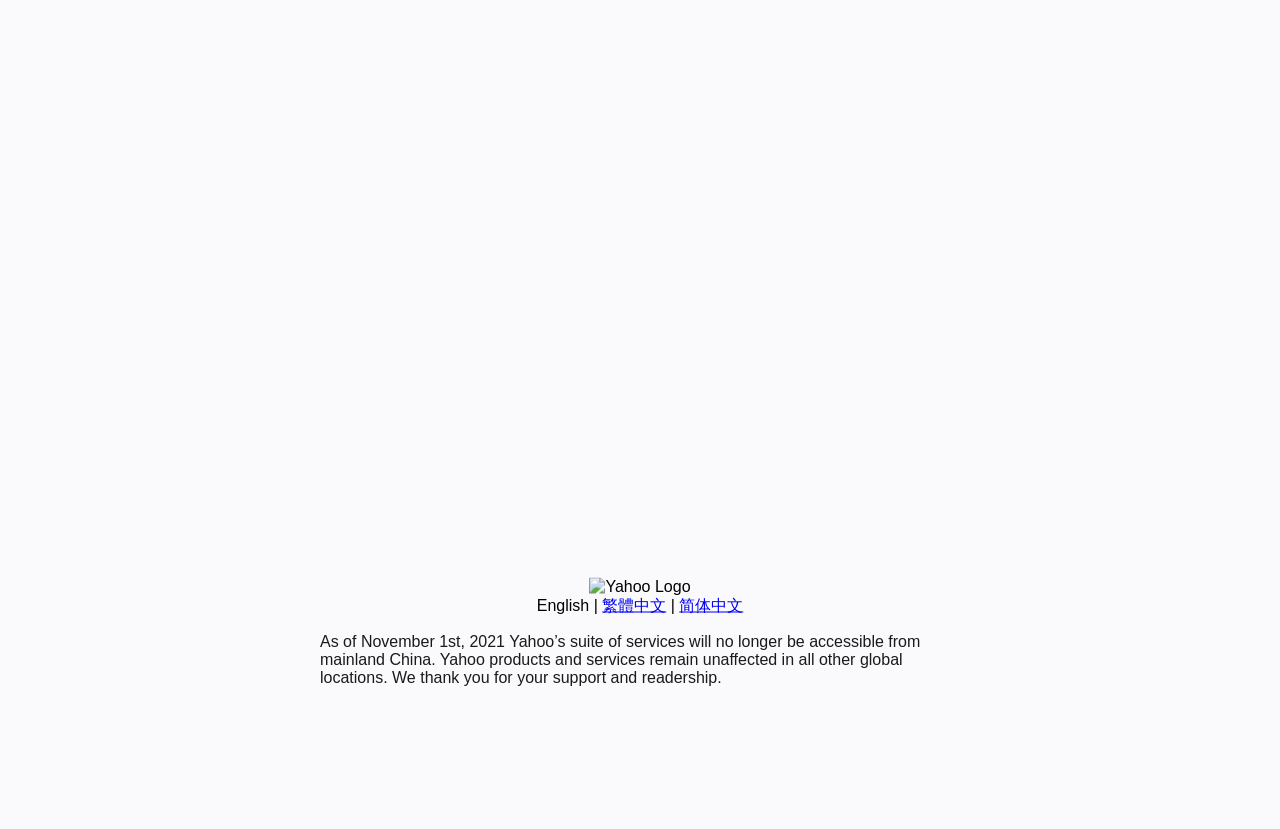Please determine the bounding box coordinates for the UI element described as: "繁體中文".

[0.47, 0.72, 0.52, 0.74]